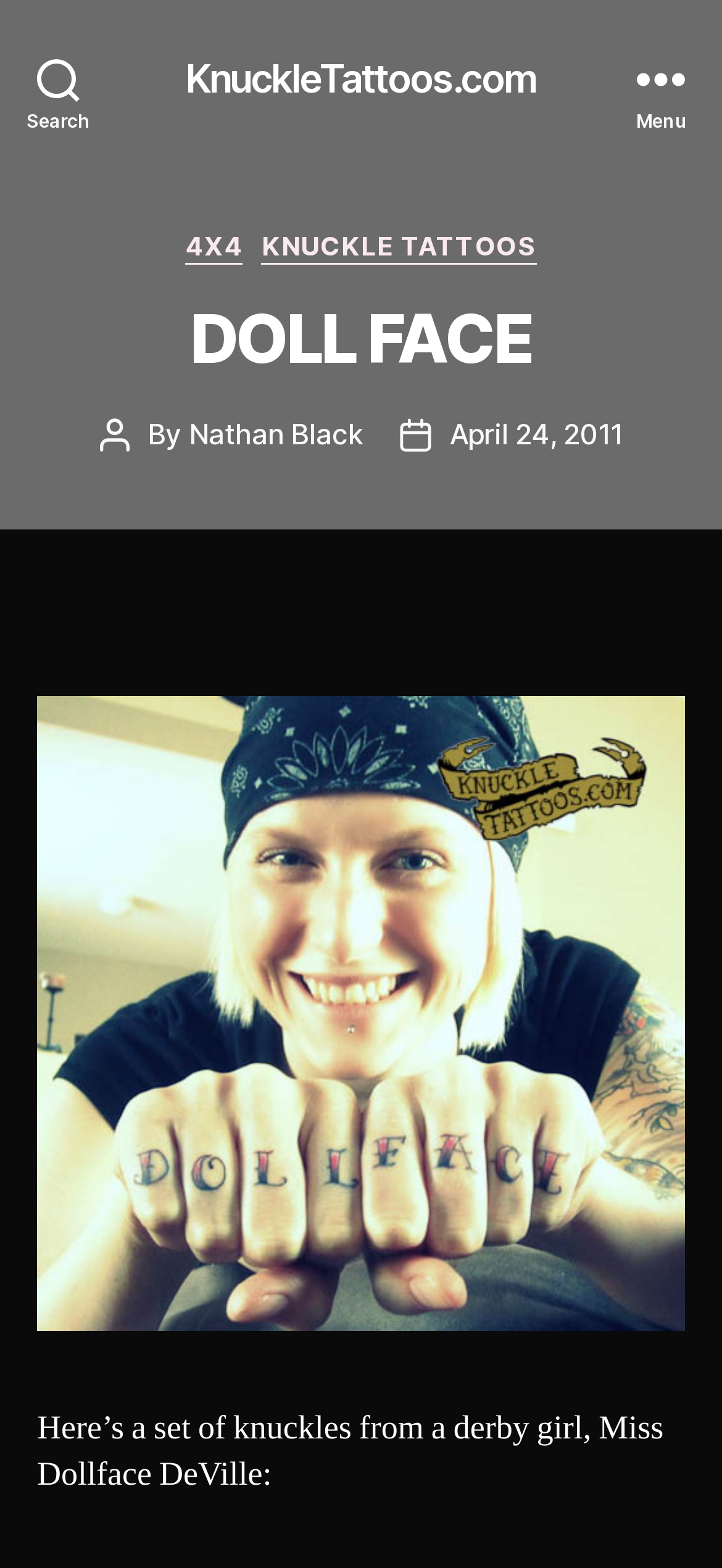Detail the various sections and features of the webpage.

The webpage is about a tattoo design called "DOLL FACE" on KnuckleTattoos.com. At the top left, there is a search button. Next to it, in the top center, is a link to the website's homepage, "KnuckleTattoos.com". On the top right, there is a menu button.

When the menu button is expanded, a header section appears below it, taking up most of the width of the page. This section contains several links and text elements. In the center of this section, there are two links, "4X4" and "KNUCKLE TATTOOS", placed side by side. Above these links, there is a heading that reads "DOLL FACE". Below the links, there are two lines of text, "Post author" and "By Nathan Black", and "Post date" and "April 24, 2011", respectively.

Below the header section, there is a large image that takes up most of the page's width. The image is accompanied by a link with no text description. Above the image, there is a paragraph of text that describes the tattoo design, stating that it belongs to a derby girl named Miss Dollface DeVille.